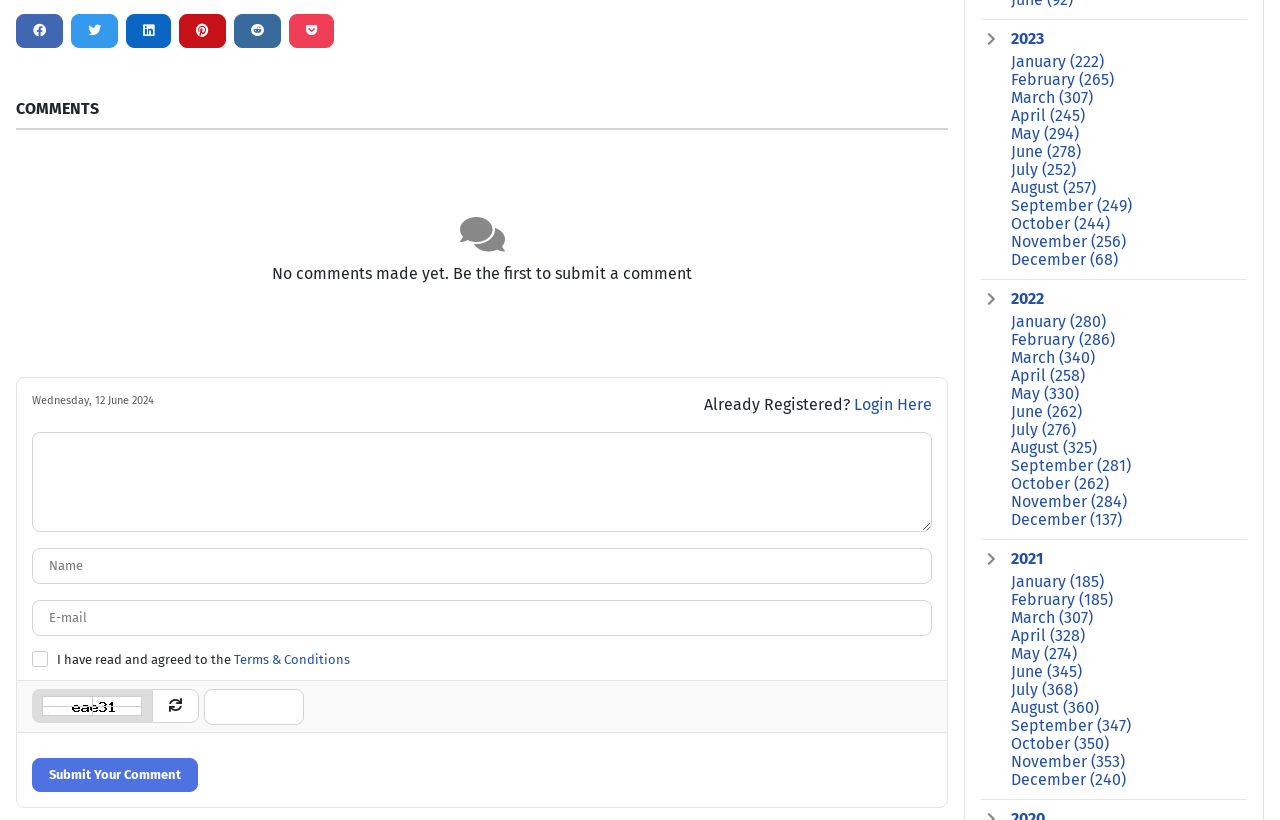Provide a one-word or short-phrase response to the question:
What is the date displayed above the 'Already Registered?' text?

Wednesday, 12 June 2024